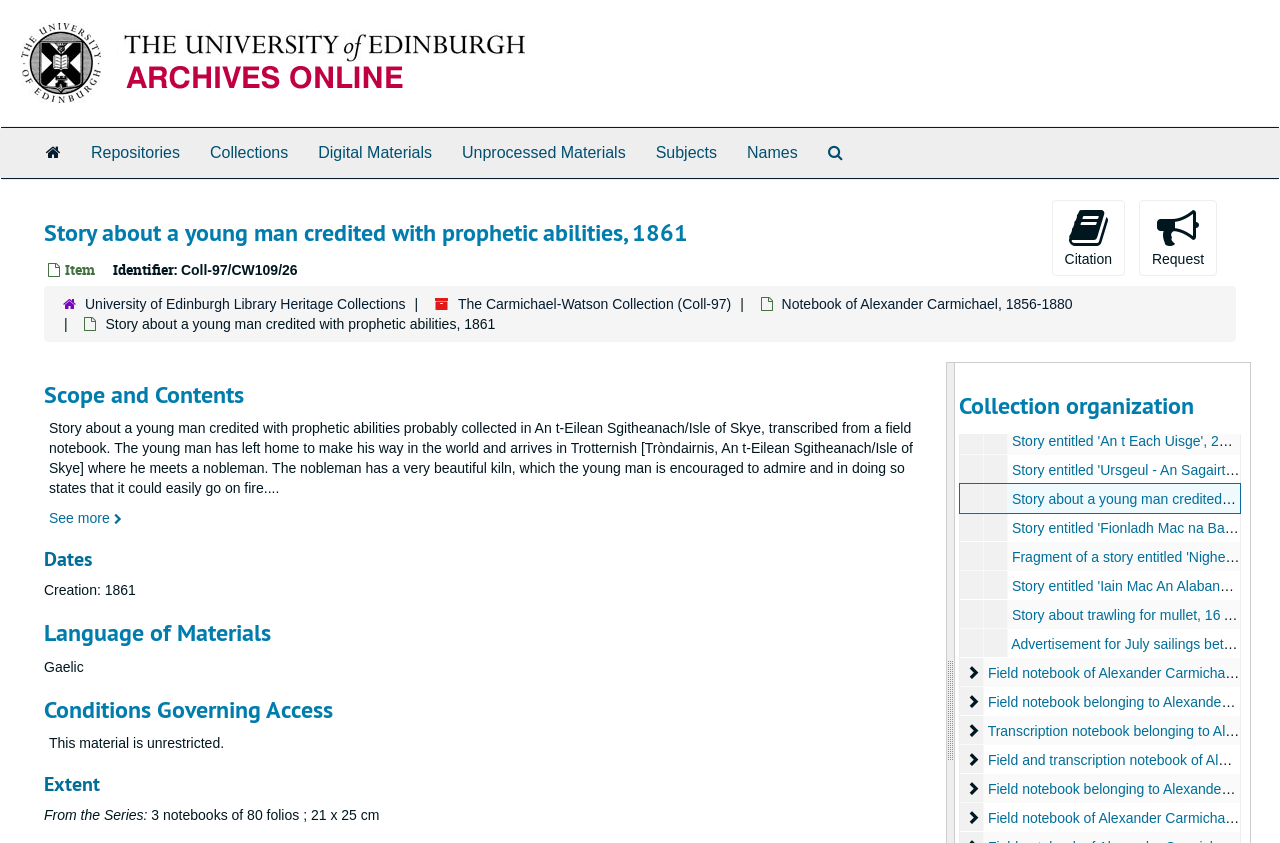What is the extent of the collection?
Give a single word or phrase as your answer by examining the image.

3 notebooks of 80 folios ; 21 x 25 cm